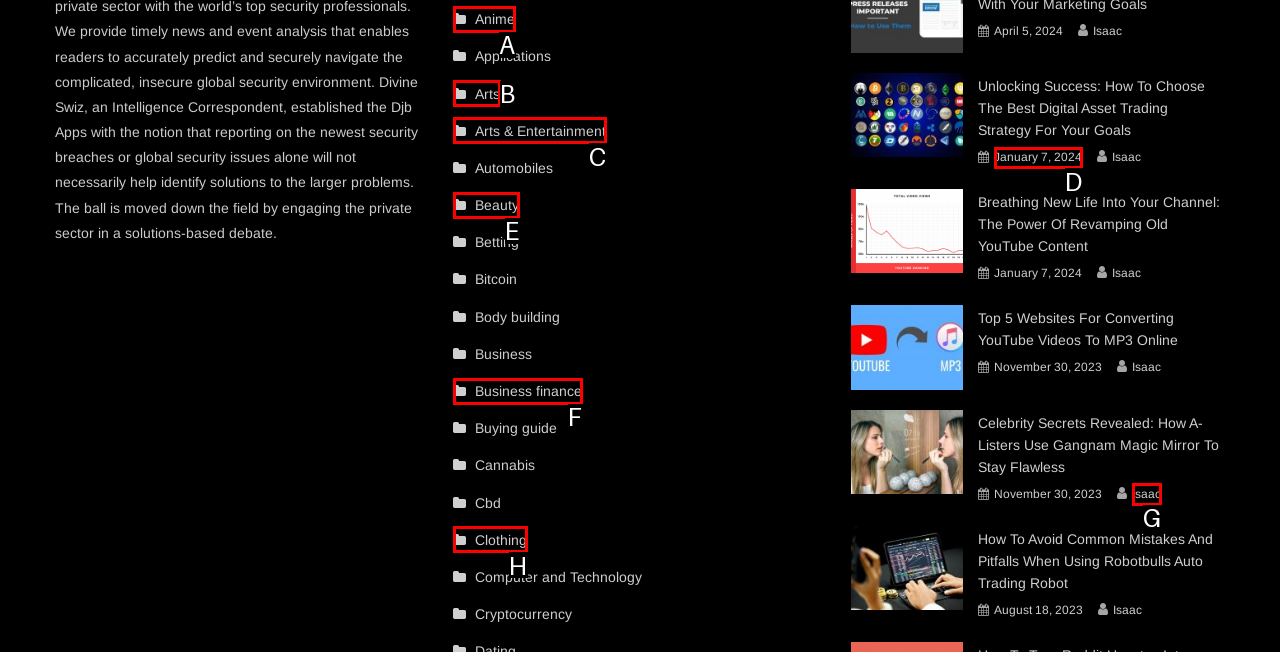Given the description: Arts & Entertainment
Identify the letter of the matching UI element from the options.

C